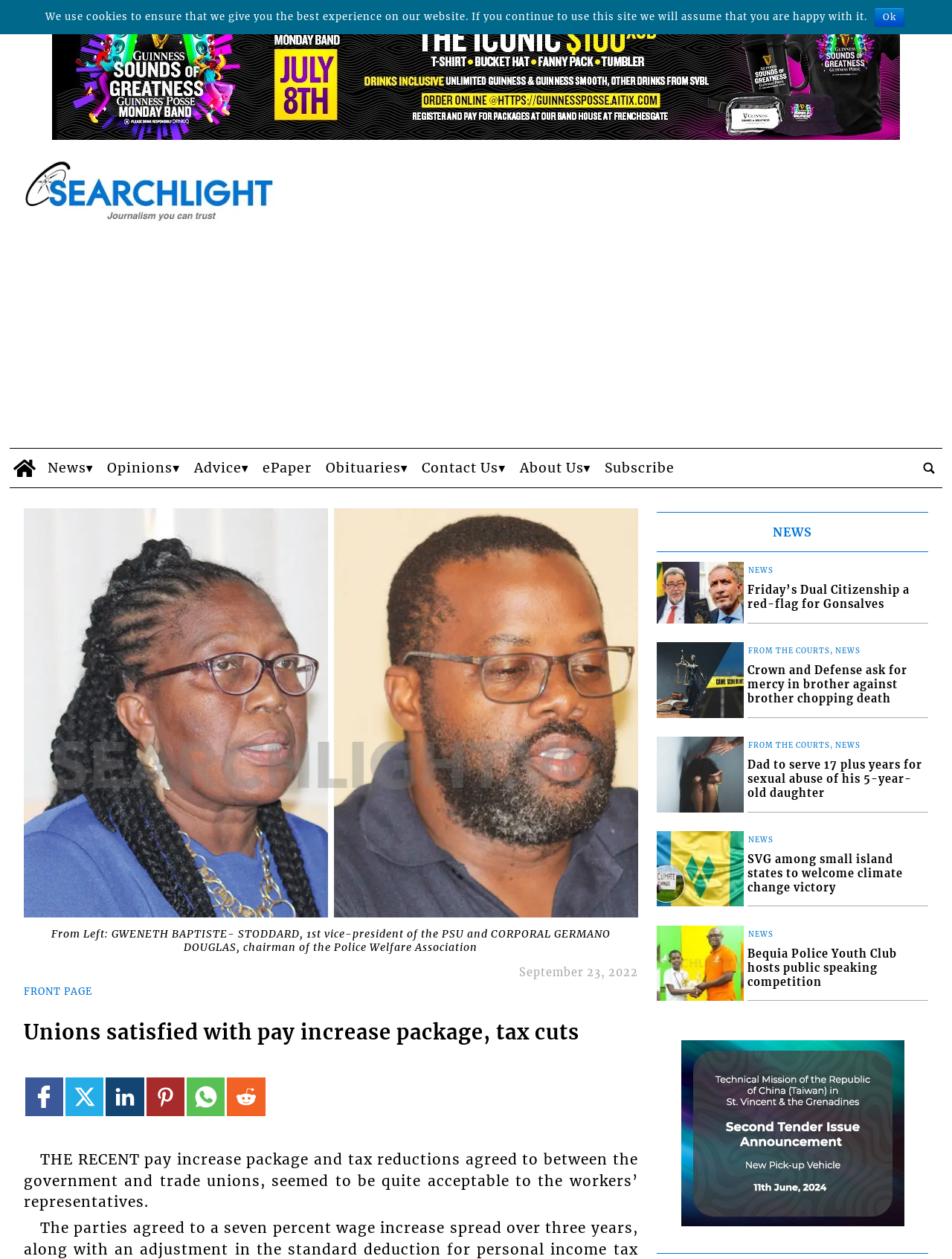Mark the bounding box of the element that matches the following description: "aria-label="Link to page in pinterest"".

[0.154, 0.856, 0.194, 0.886]